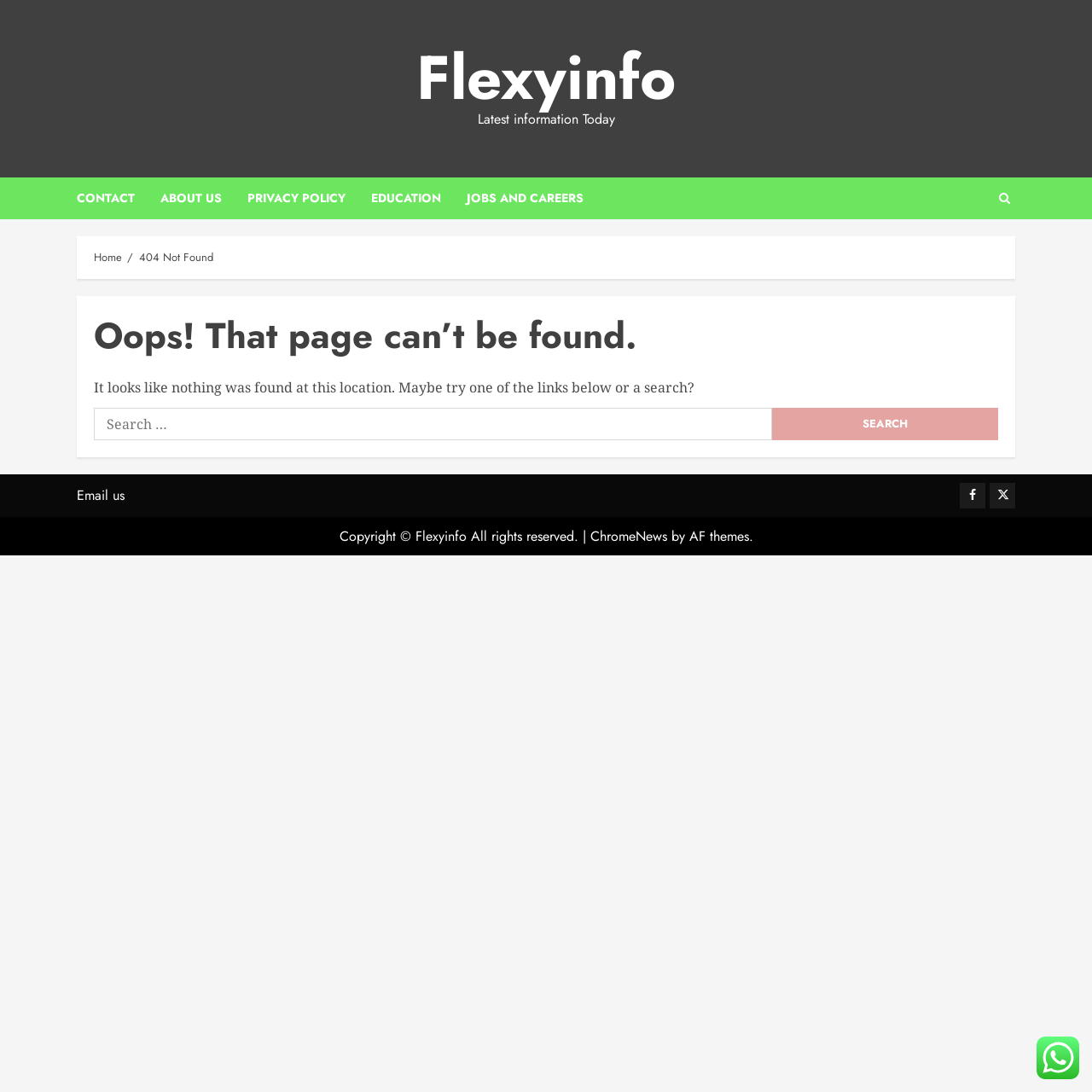Please find the bounding box coordinates of the element that needs to be clicked to perform the following instruction: "Click on Texas SNAP Recertification Deadline". The bounding box coordinates should be four float numbers between 0 and 1, represented as [left, top, right, bottom].

None